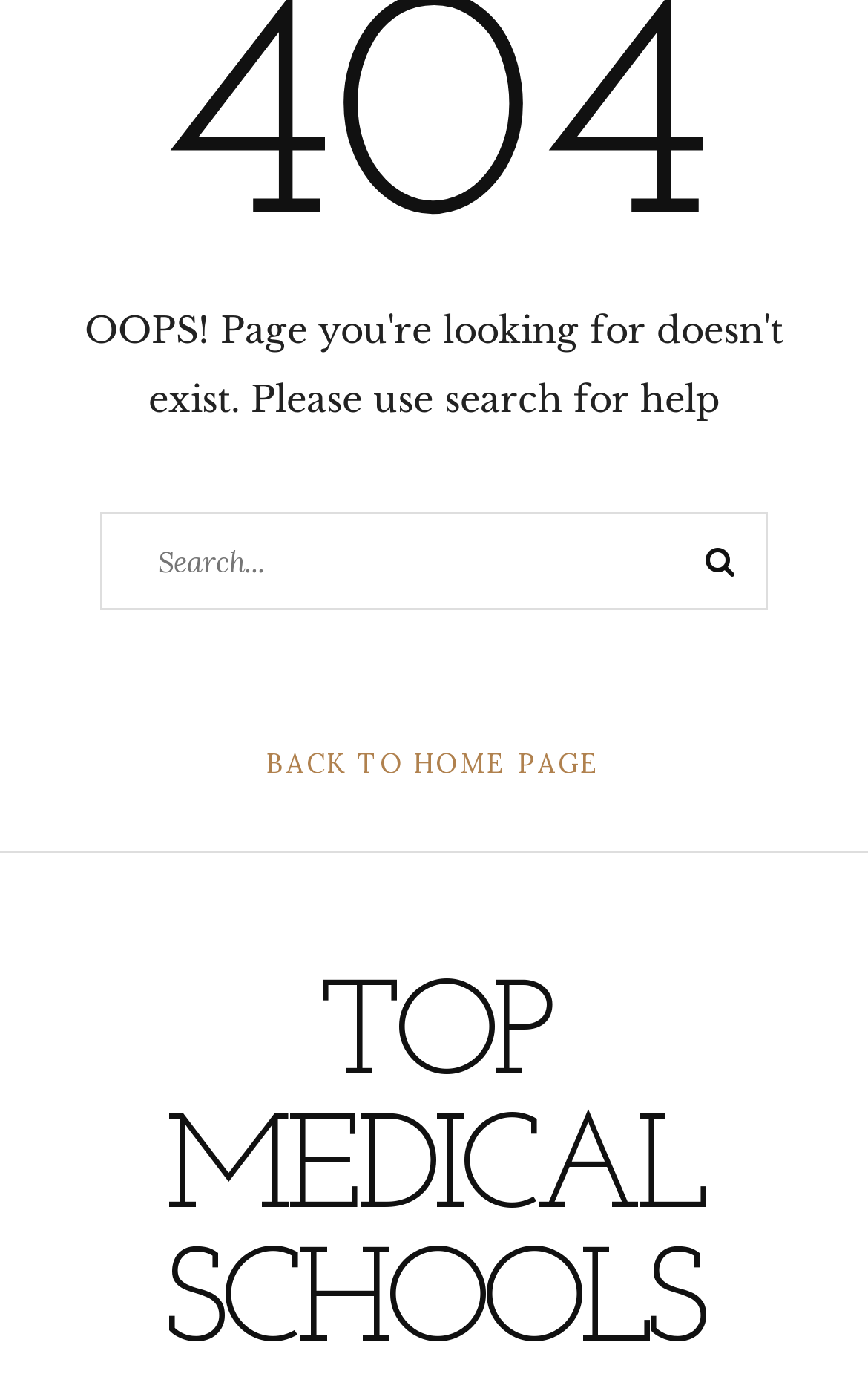Please determine the bounding box of the UI element that matches this description: parent_node: Search for: name="s" placeholder="Search...". The coordinates should be given as (top-left x, top-left y, bottom-right x, bottom-right y), with all values between 0 and 1.

[0.115, 0.372, 0.885, 0.444]